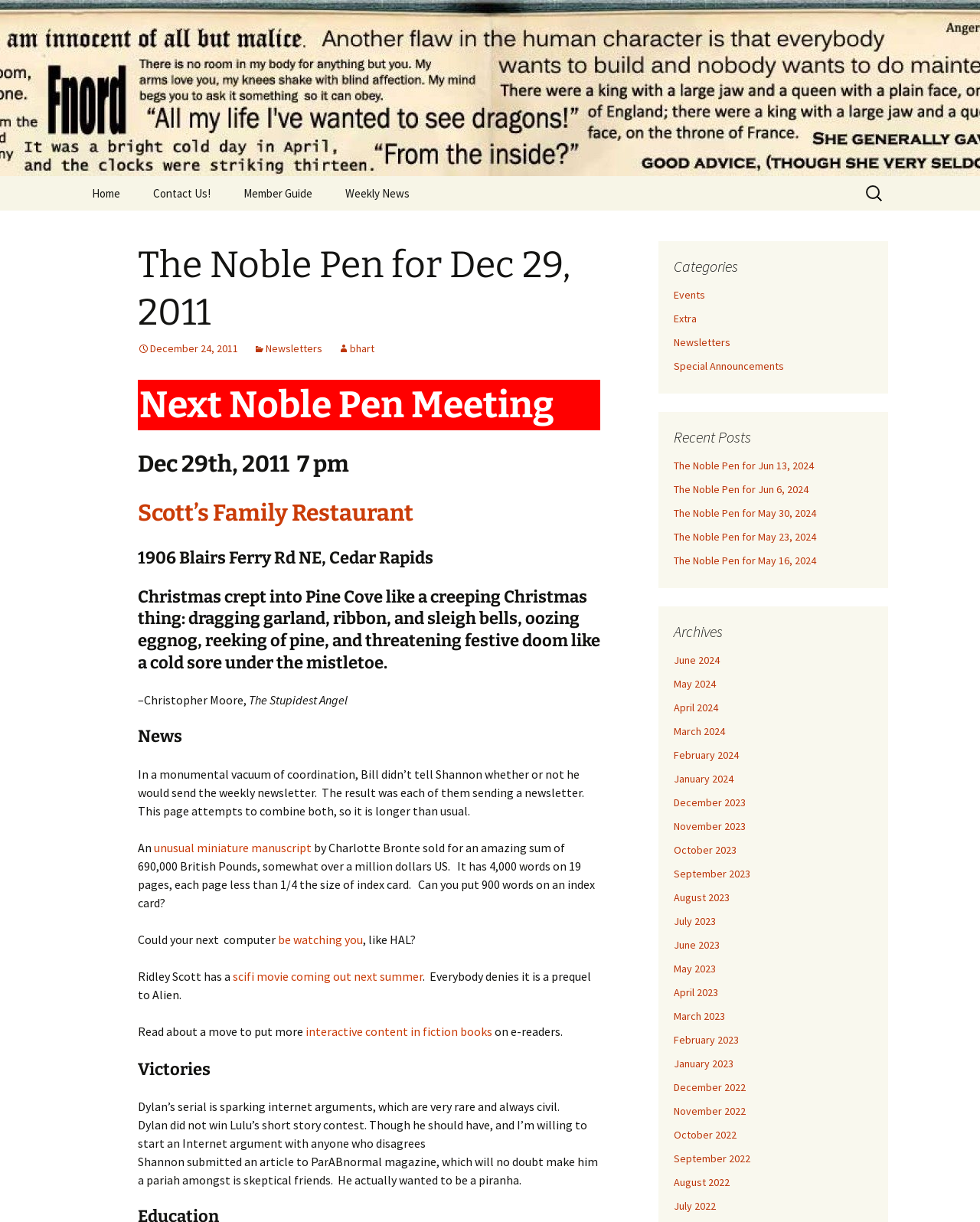Generate a comprehensive description of the webpage content.

The webpage is titled "The Noble Pen for Dec 29, 2011 | Noble Pen" and has a prominent heading with the same title at the top. Below the title, there is a navigation menu with links to "Home", "Contact Us!", "Member Guide", "Weekly News", and a search bar. 

The main content of the page is divided into sections. The first section is about the next Noble Pen meeting, which is scheduled for December 29th, 2011, at 7 pm at Scott's Family Restaurant. 

The following section is a quote from Christopher Moore's book "The Stupidest Angel" and is followed by a news section that discusses various topics, including a newsletter, a miniature manuscript sold at an auction, and a sci-fi movie. 

There are also sections titled "Victories" and "Categories", which contain links to events, extra content, newsletters, and special announcements. The page also features a "Recent Posts" section with links to recent newsletters and an "Archives" section with links to newsletters from previous months and years.